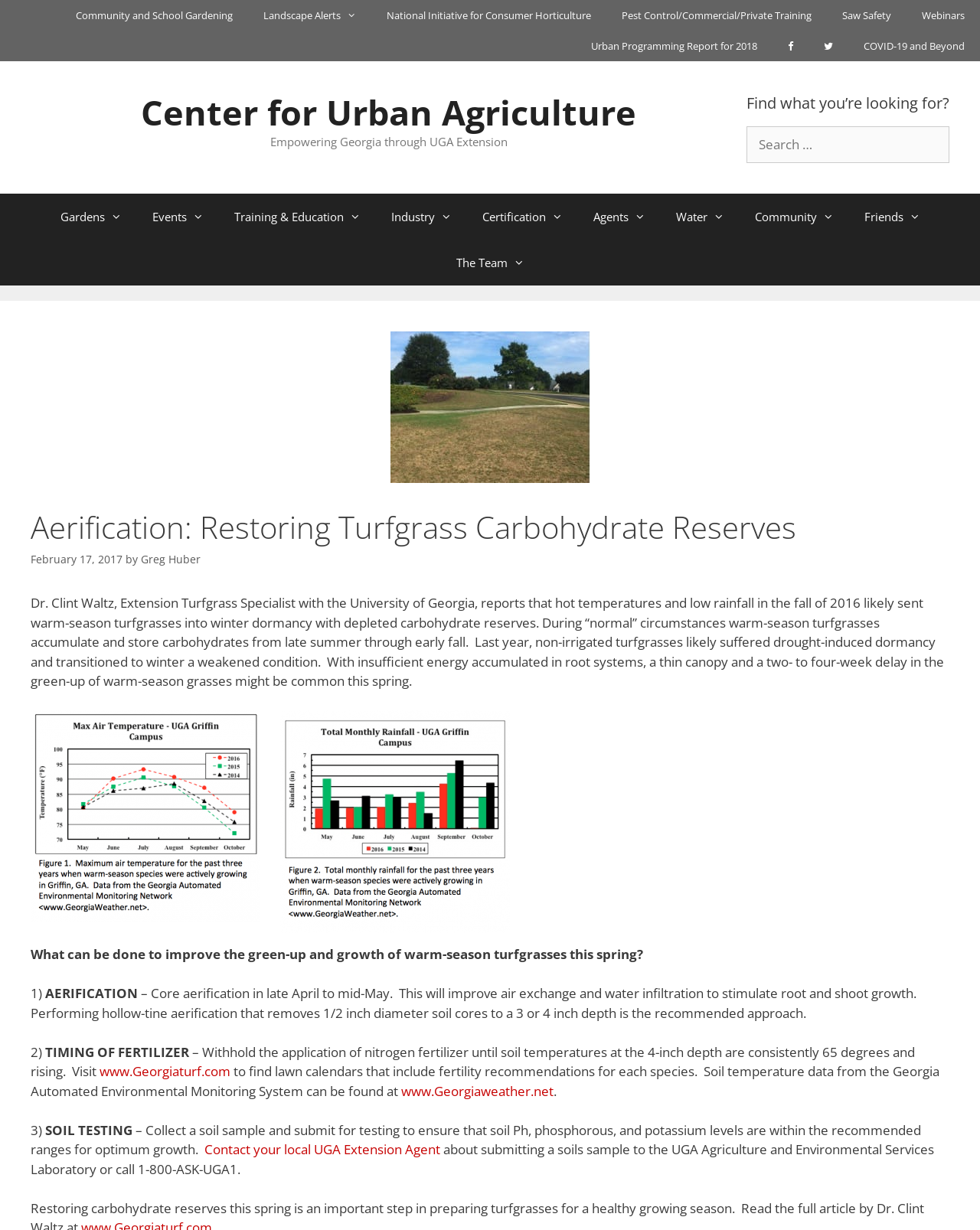Give a one-word or one-phrase response to the question: 
What is the topic of the article?

Aerification and turfgrass